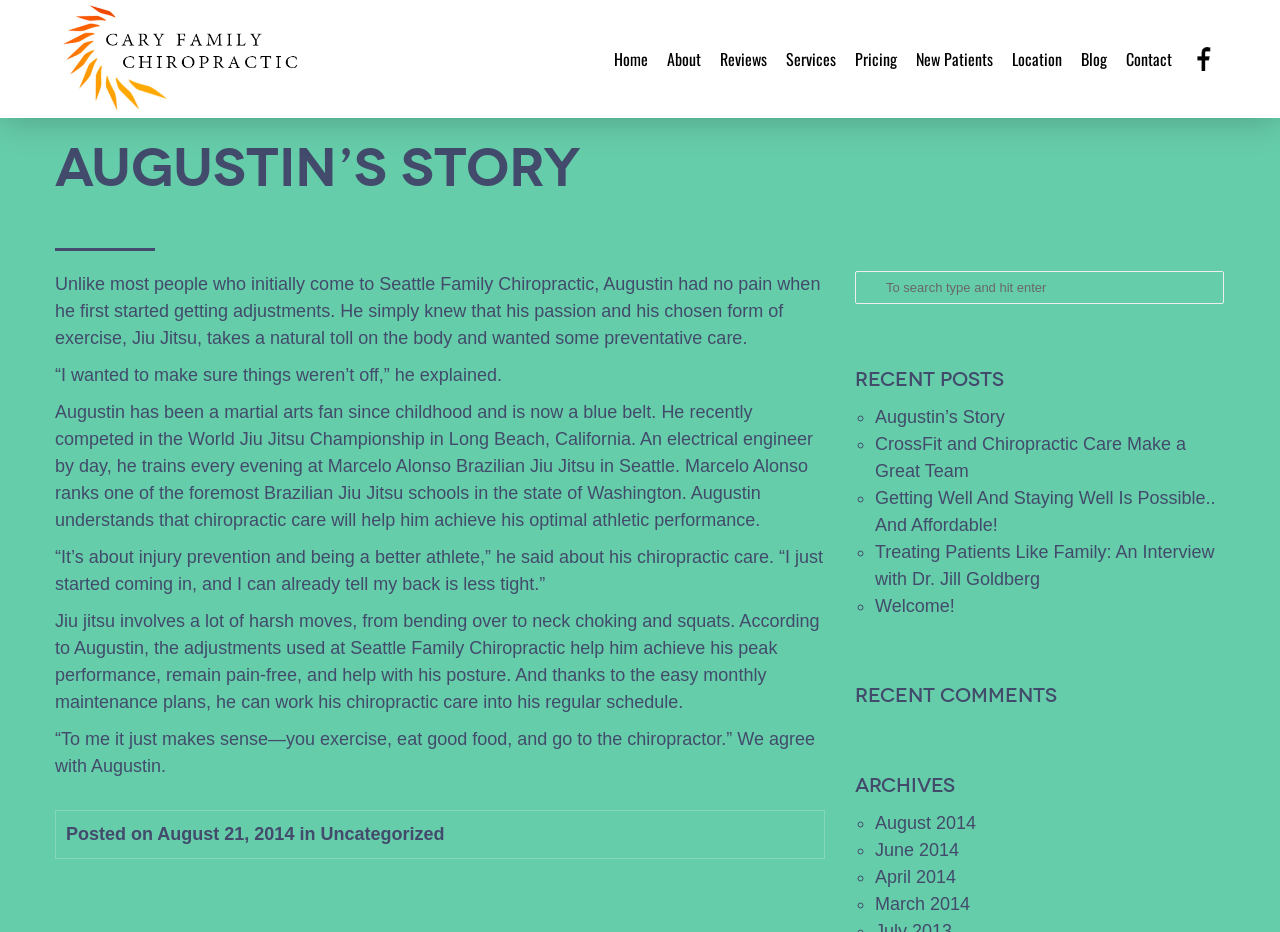Find the UI element described as: "Punch Needle Craft KitPriceAU$49.00" and predict its bounding box coordinates. Ensure the coordinates are four float numbers between 0 and 1, [left, top, right, bottom].

None